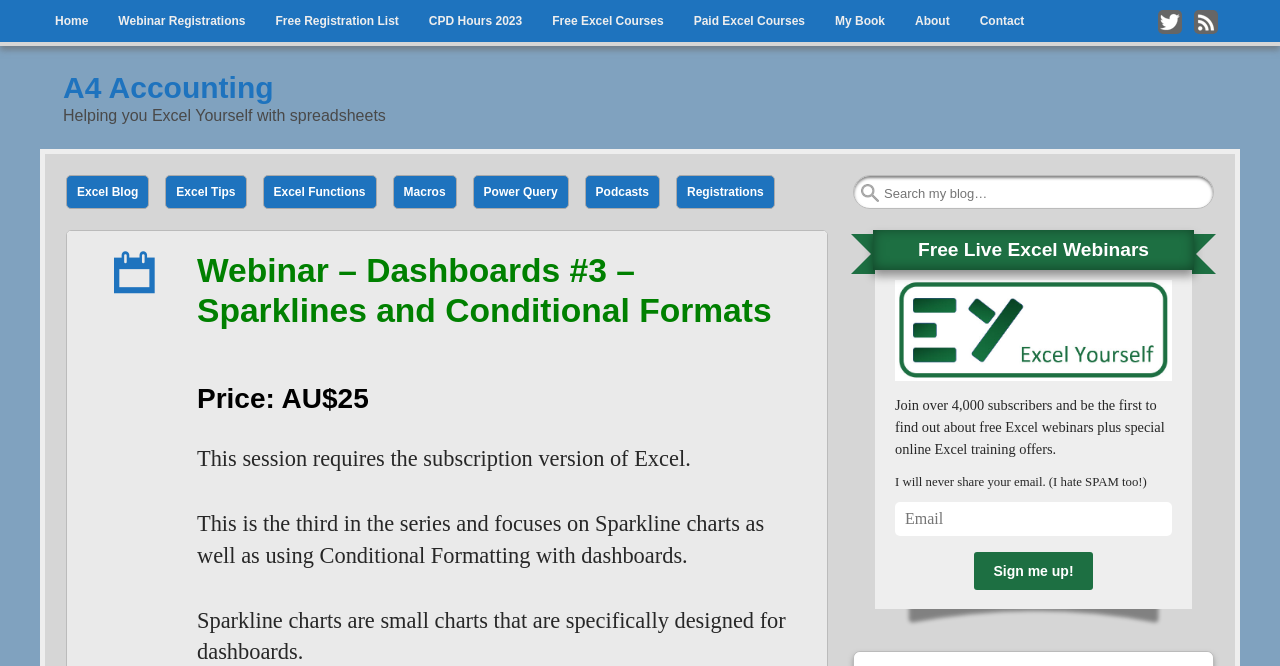Please provide a comprehensive response to the question below by analyzing the image: 
What is the focus of the webinar?

The webpage mentions that the webinar 'focuses on Sparkline charts as well as using Conditional Formatting with dashboards', indicating that Sparkline charts are a key focus of the webinar.